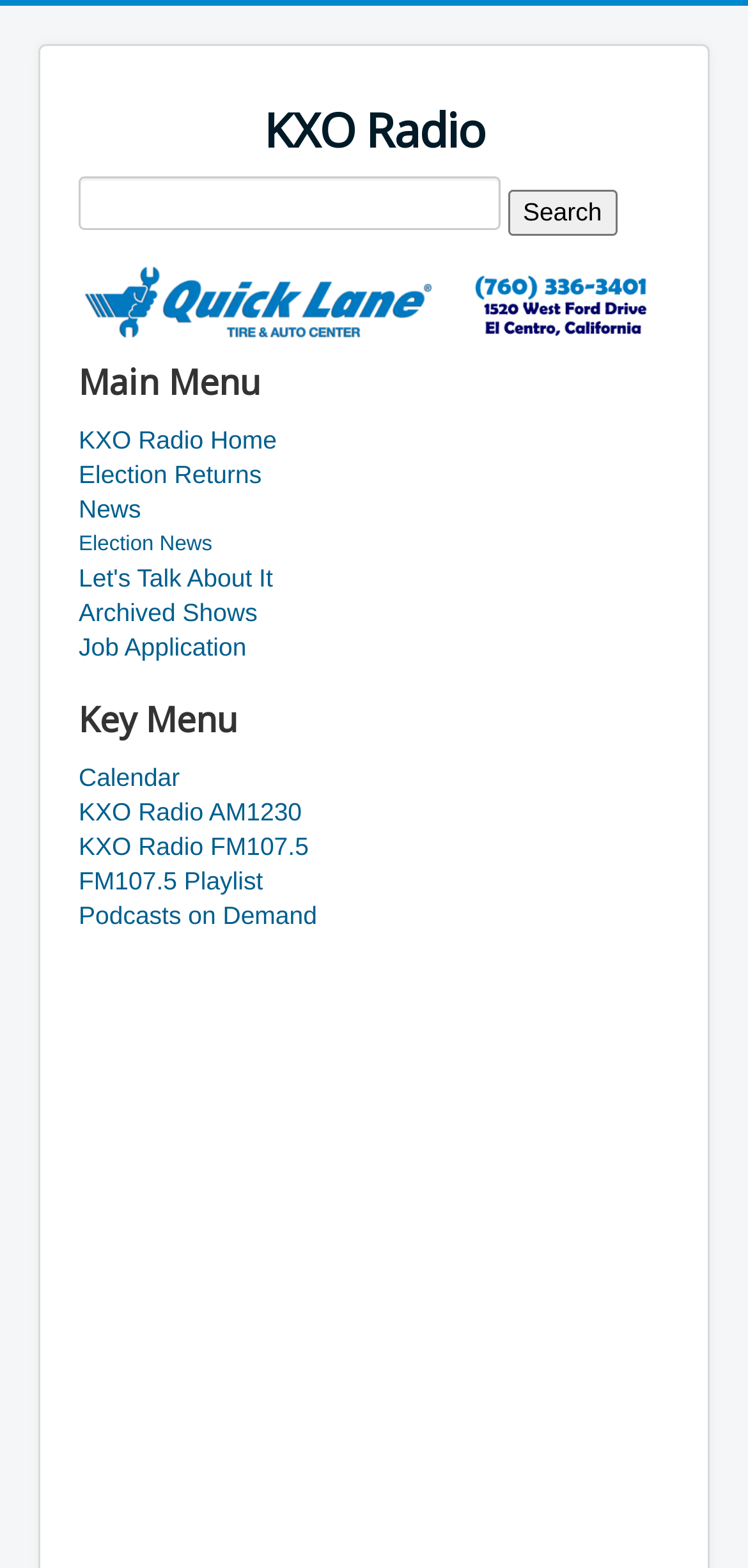Answer this question using a single word or a brief phrase:
How many links are available under the 'Main Menu' heading?

7